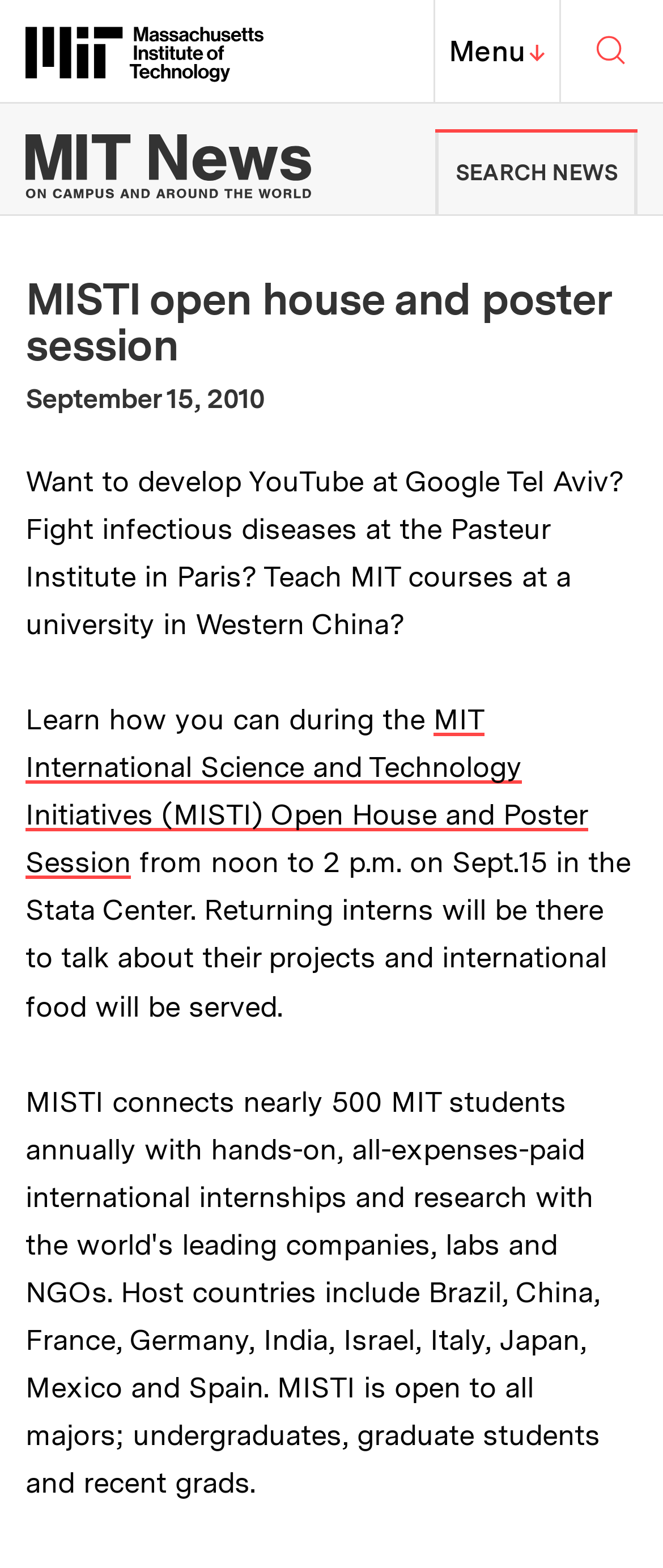Locate and extract the headline of this webpage.

MISTI open house and poster session